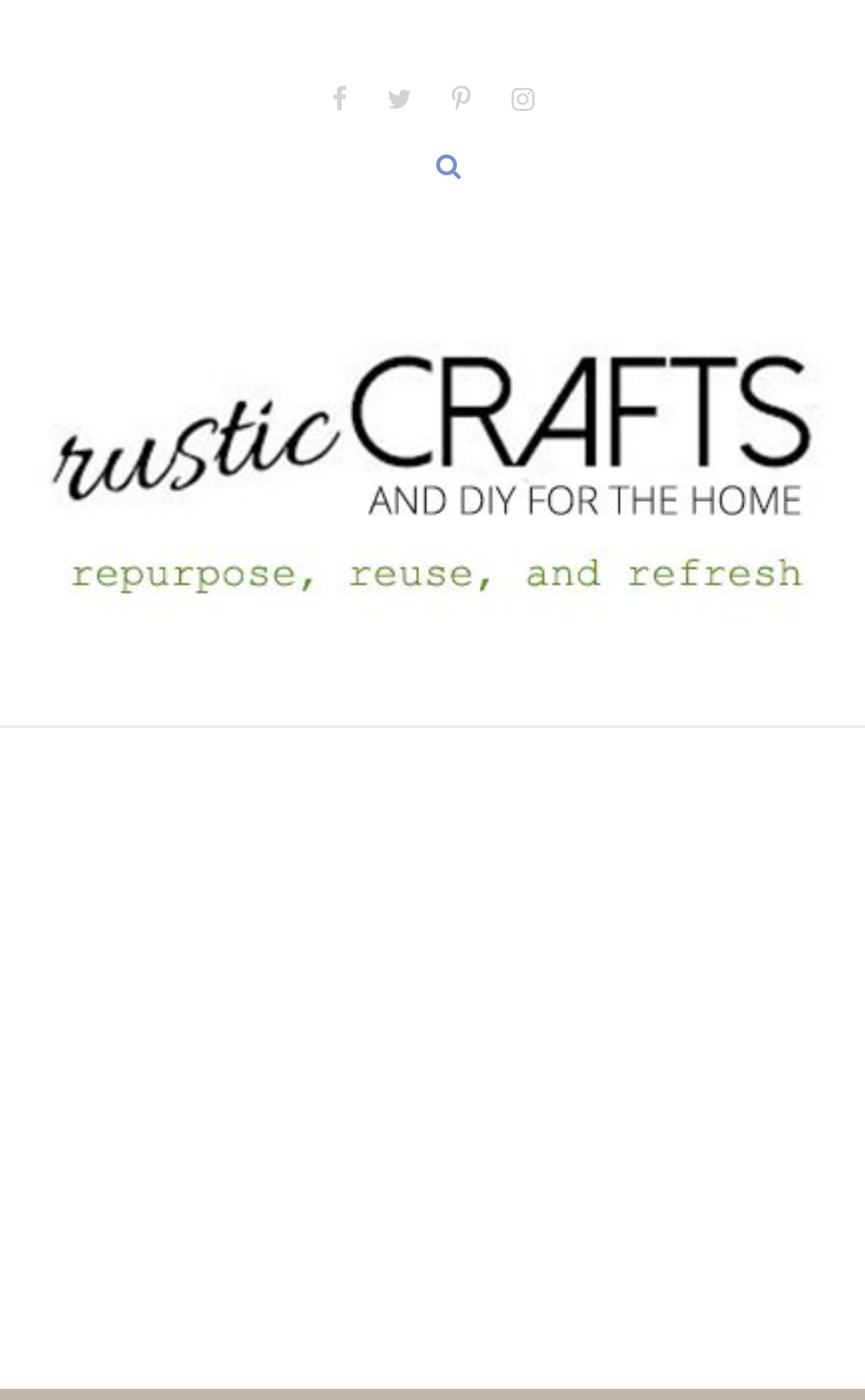Give a one-word or short phrase answer to the question: 
How many navigation links are available?

1